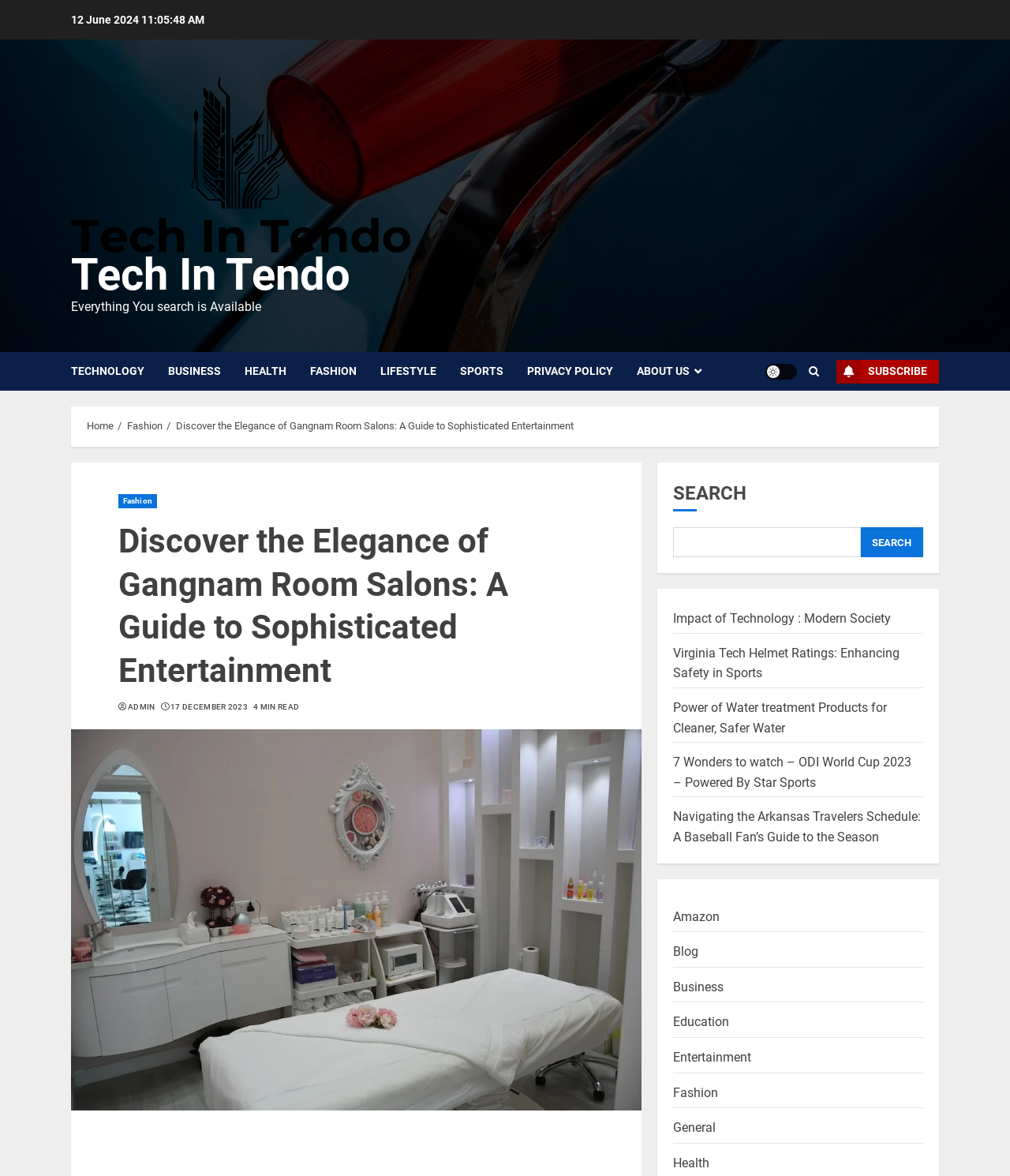What is the date of the article?
Please give a detailed and thorough answer to the question, covering all relevant points.

I found the date of the article by looking at the header section of the webpage, where it says '17 DECEMBER 2023' next to the 'ADMIN' link.